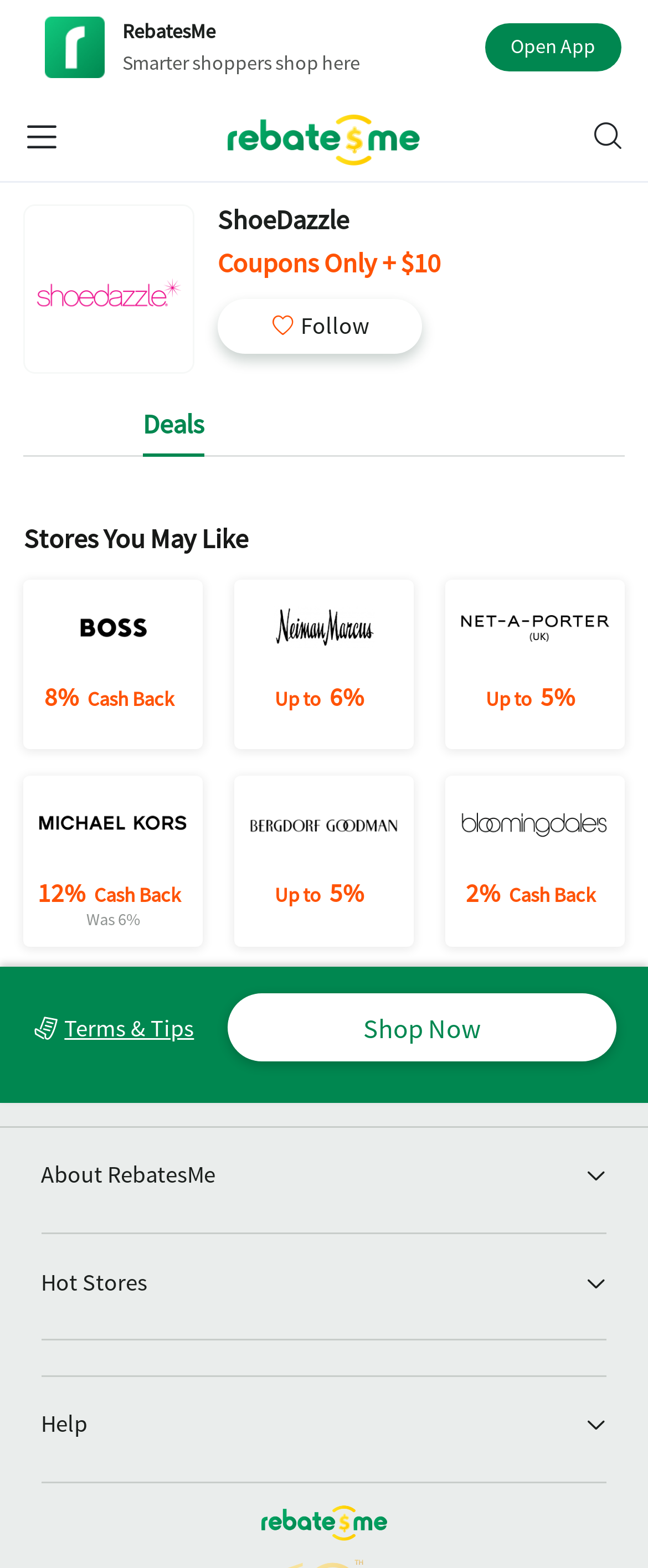Answer the question in one word or a short phrase:
What is the cashback offer for Michael Kors?

12% Cash Back